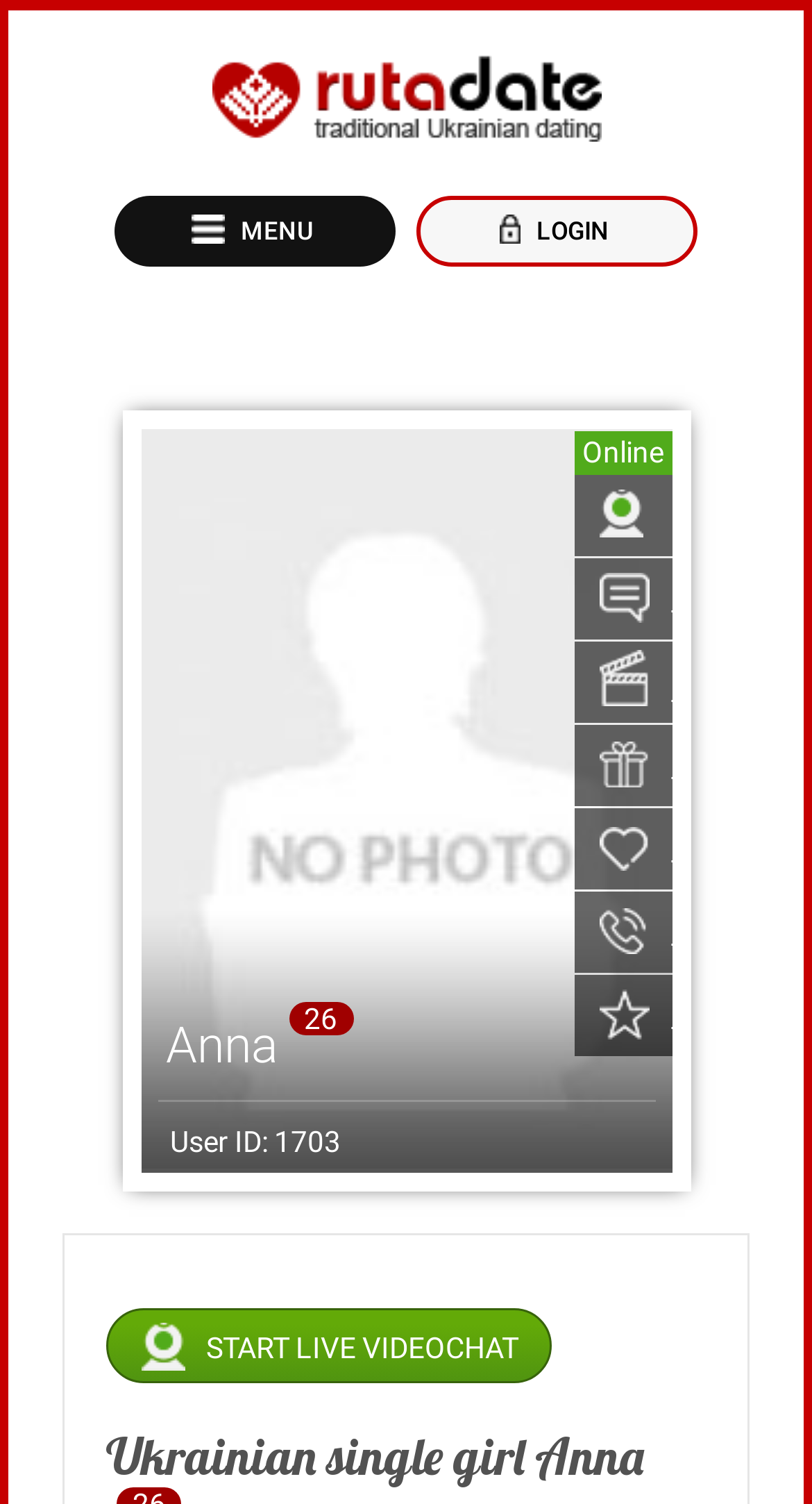Please provide the main heading of the webpage content.

Ukrainian single girl Anna 26